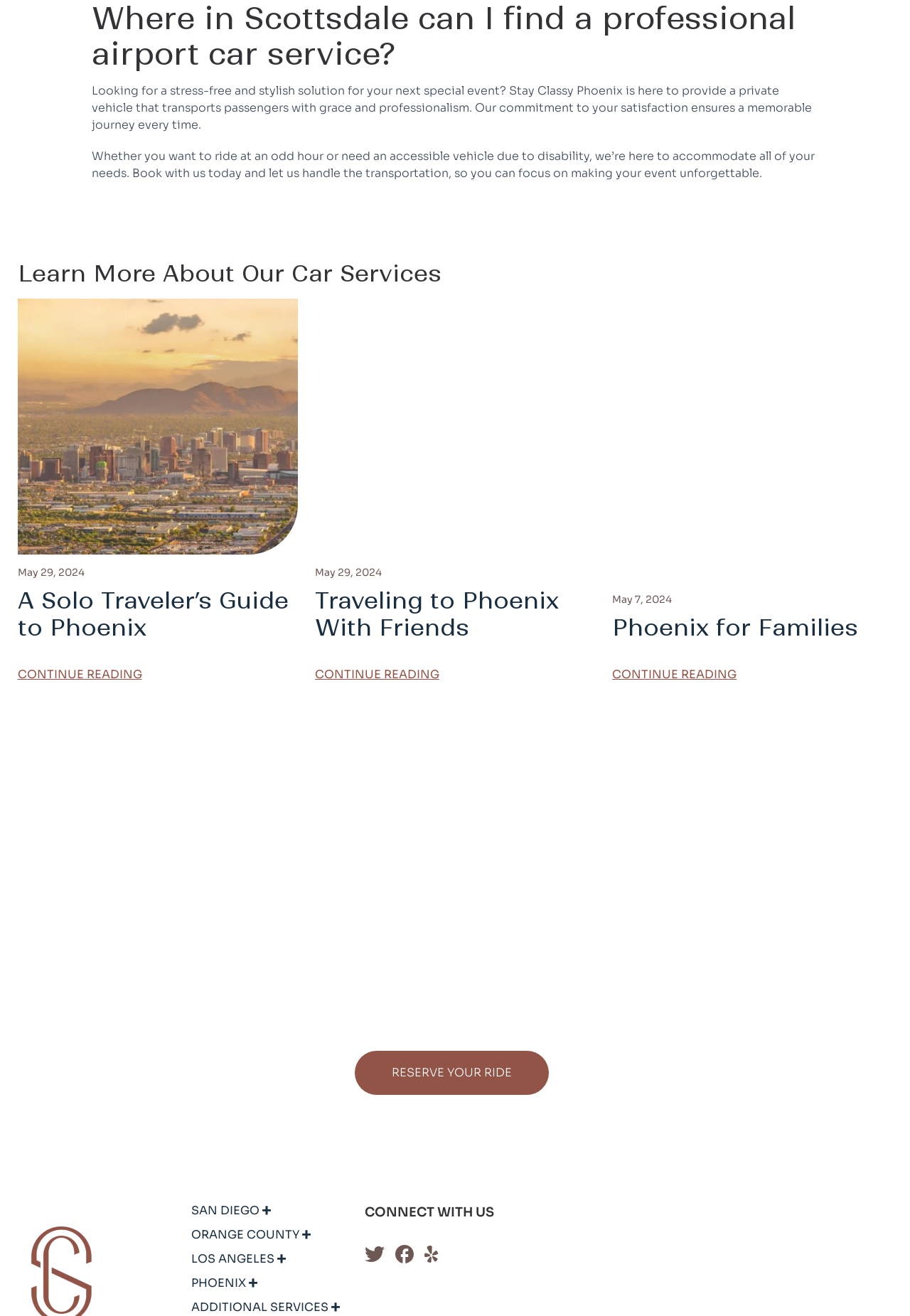How many clients have chosen Stay Classy?
Answer the question in as much detail as possible.

The webpage states that over 10,000 clients have chosen to use Stay Classy, indicating the popularity of their car service.